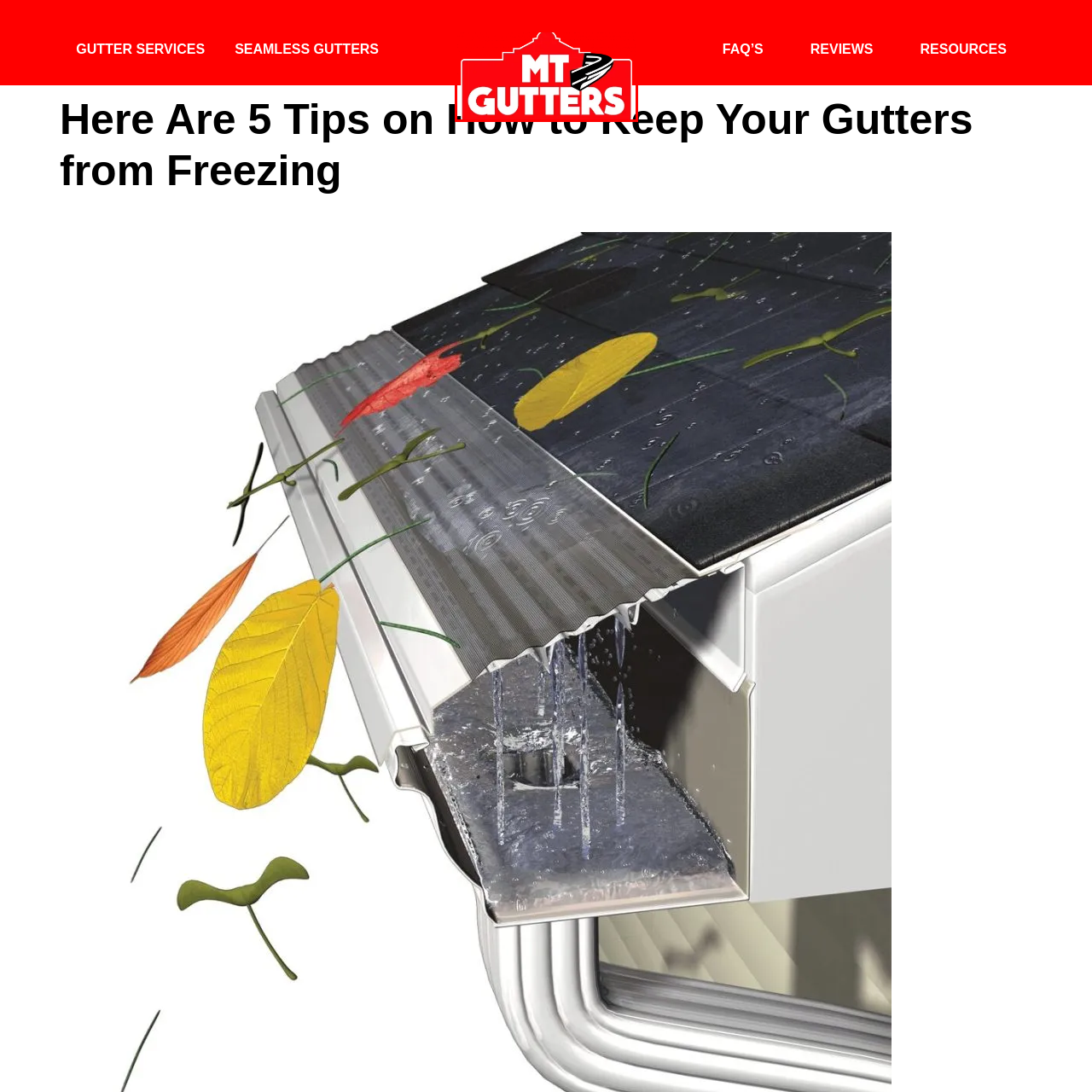What shape does the graphic element resemble?
Review the image area surrounded by the red bounding box and give a detailed answer to the question.

According to the caption, the graphic element to the right of the name 'MT' resembles a stylized gutter, which reinforces the brand's focus on seamless gutter solutions.